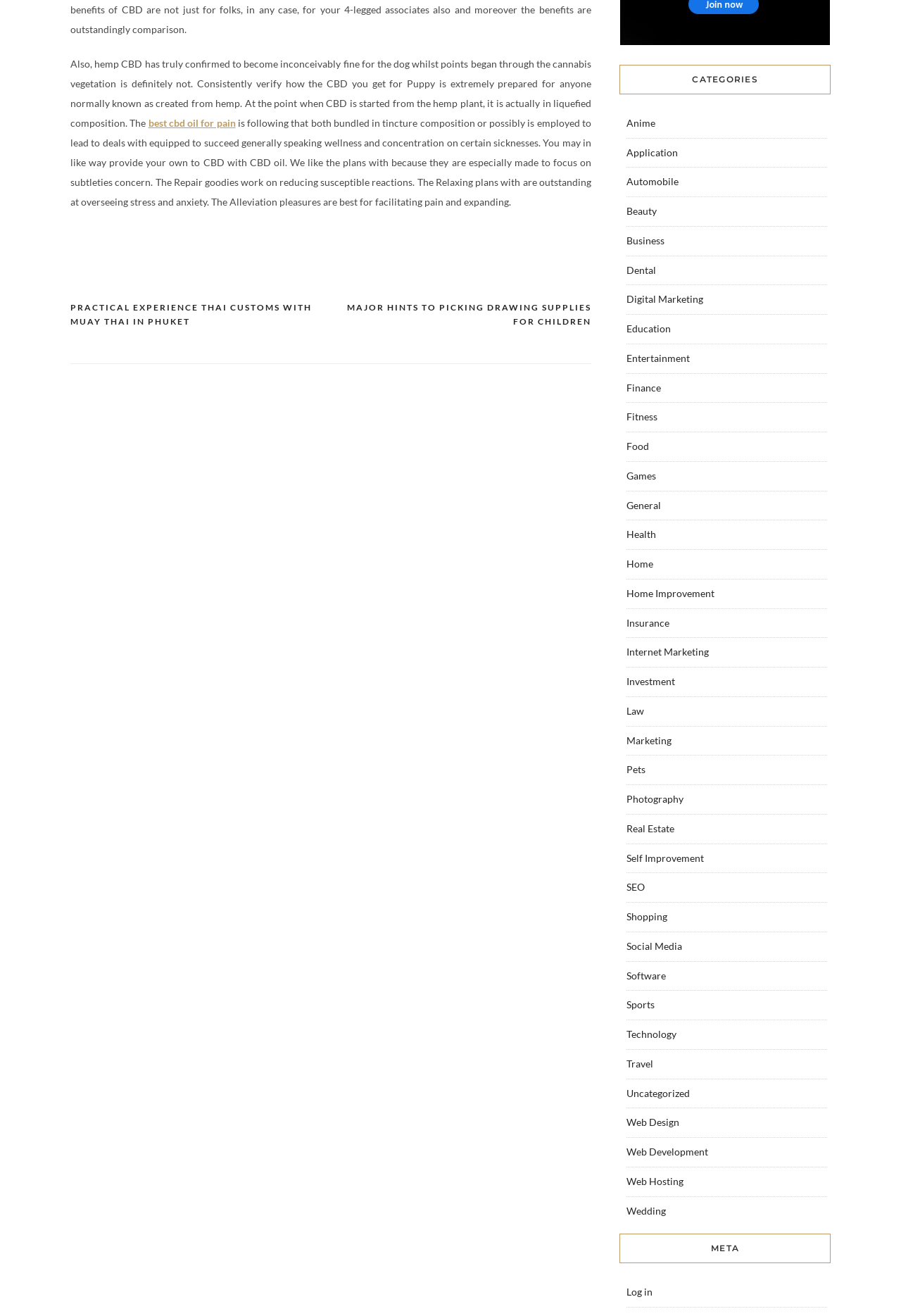What is the purpose of the 'Repair' goodies?
Provide an in-depth and detailed answer to the question.

The text mentions 'The Repair goodies work on reducing susceptible reactions.' which implies that the purpose of the 'Repair' goodies is to reduce susceptible reactions.